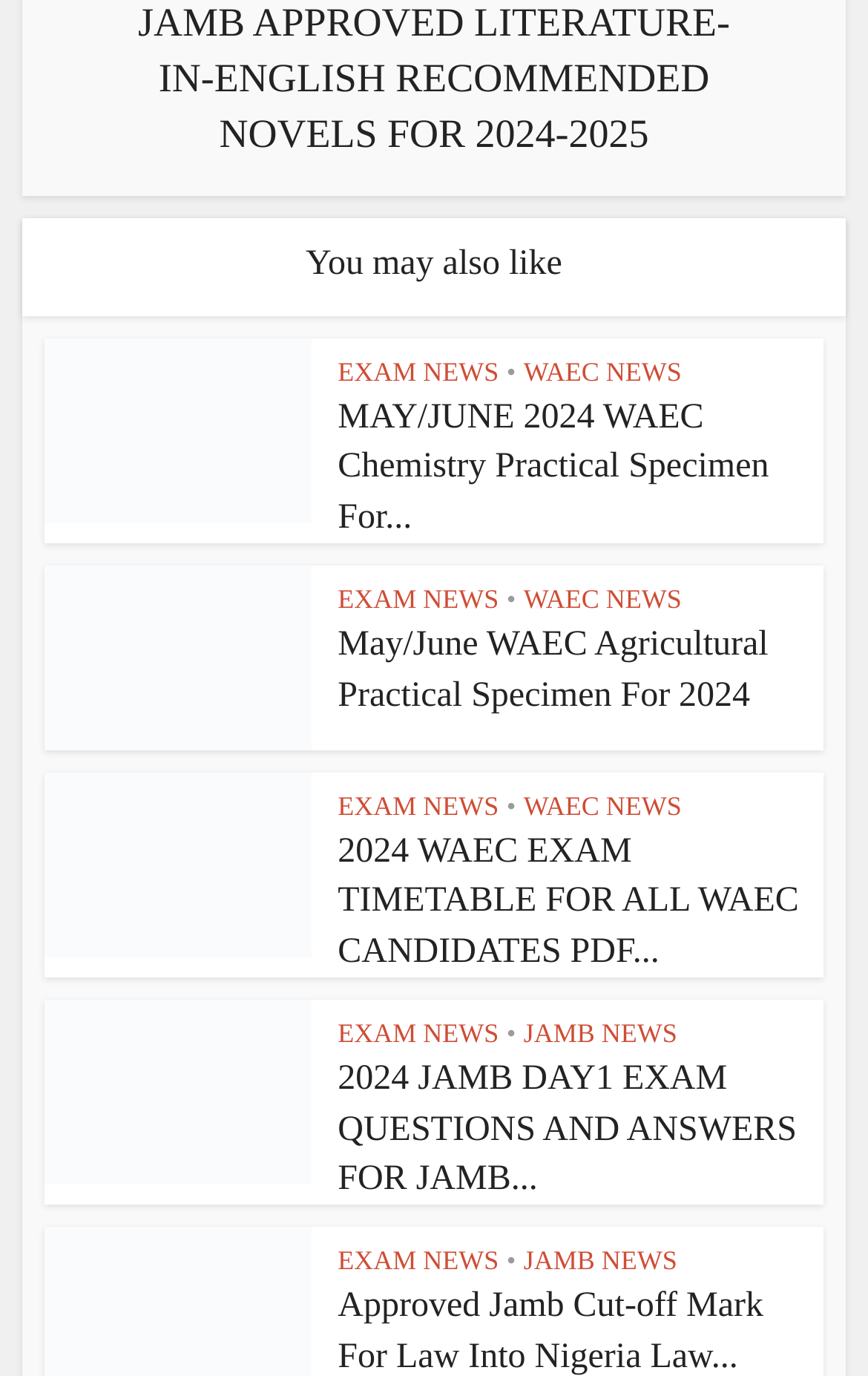Locate the bounding box coordinates of the element you need to click to accomplish the task described by this instruction: "Send an email".

None